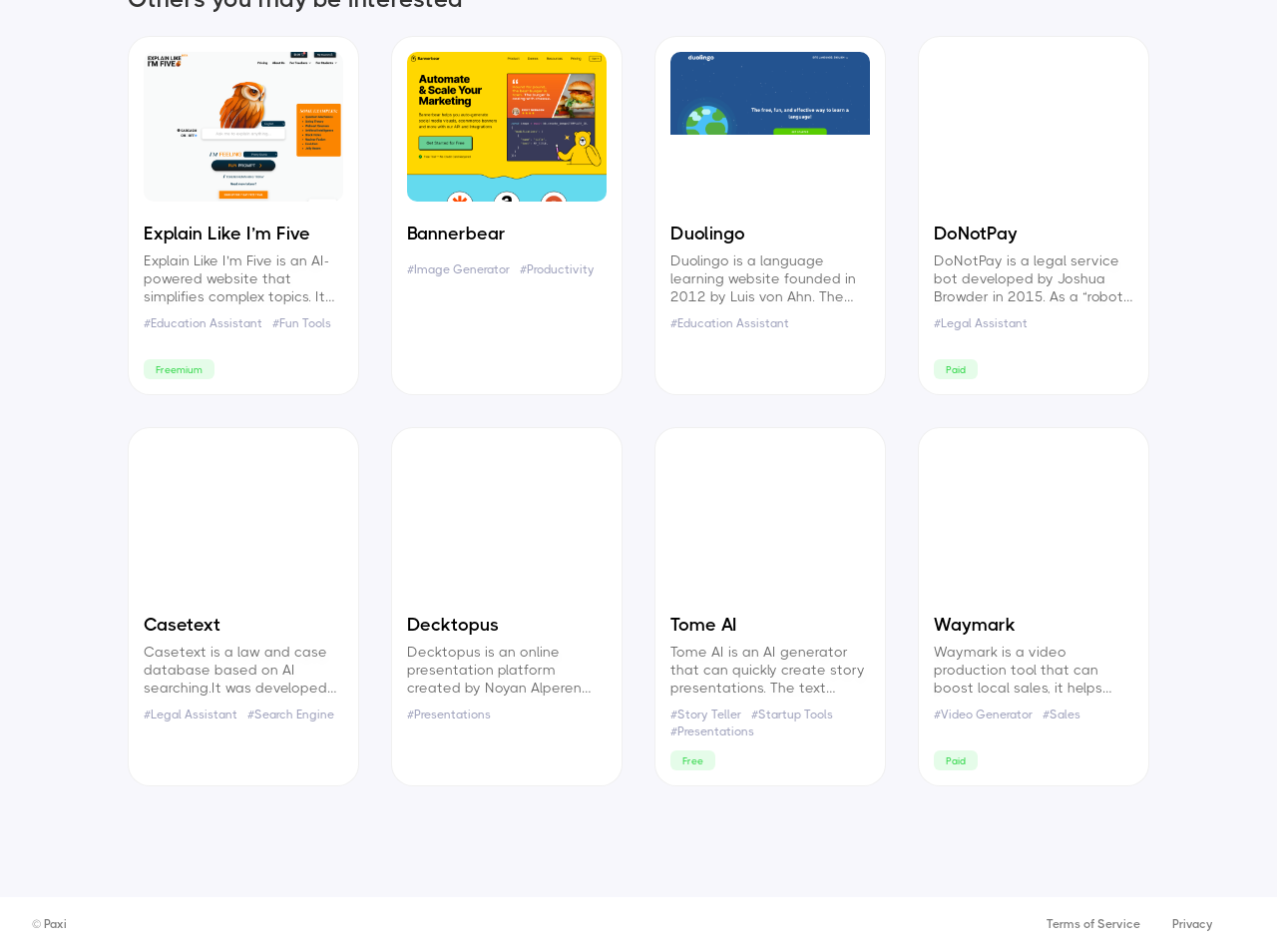What type of service does DoNotPay provide?
Could you give a comprehensive explanation in response to this question?

According to the description of DoNotPay, it is a legal service bot that uses artificial intelligence to provide users with legal services and a legal information platform, handling legal issues ranging from consumer protection to immigration rights.